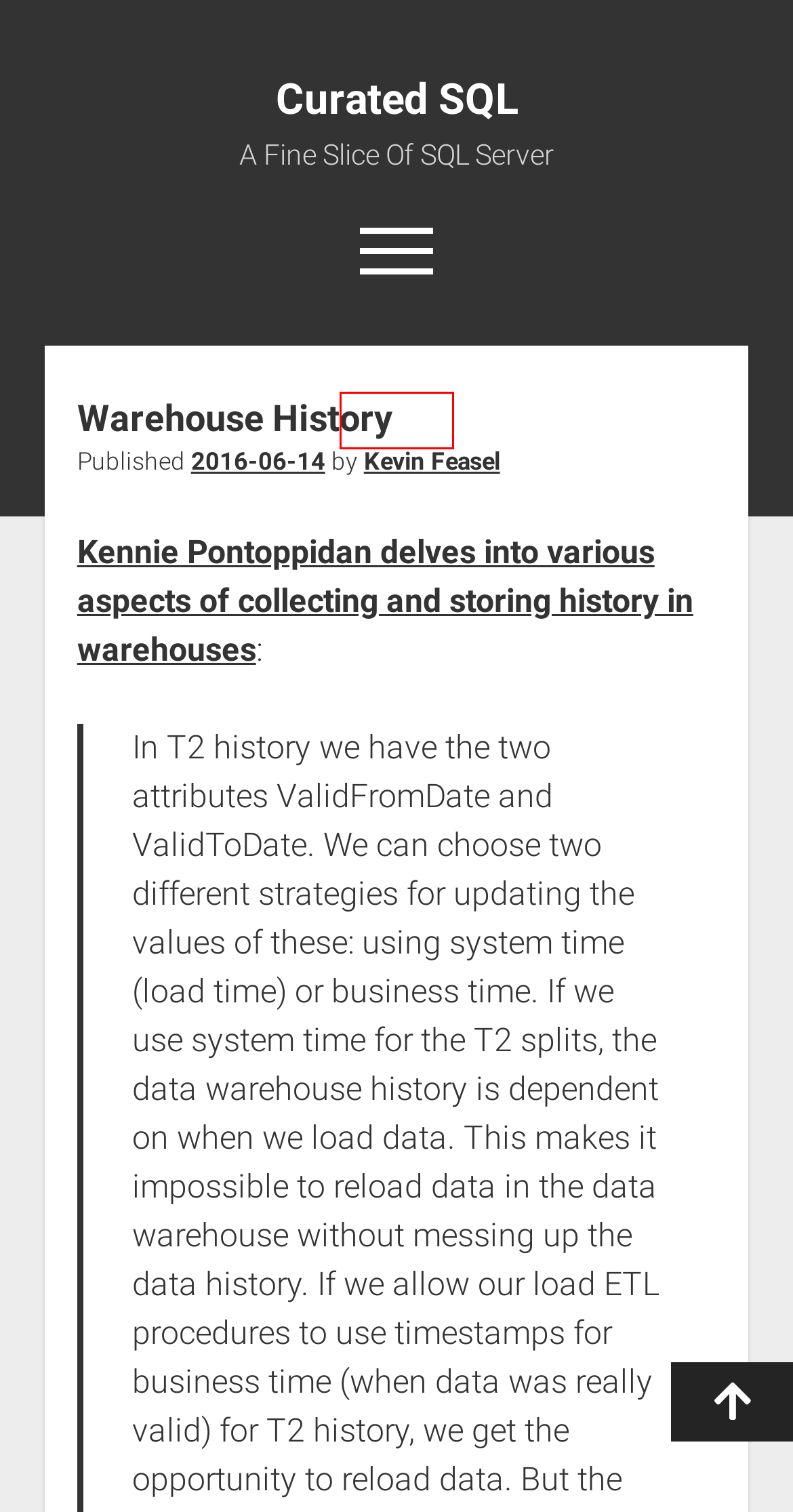Review the screenshot of a webpage which includes a red bounding box around an element. Select the description that best fits the new webpage once the element in the bounding box is clicked. Here are the candidates:
A. 2016-06-29 – Curated SQL
B. About – Curated SQL
C. Warehousing – Curated SQL
D. 2016-06-09 – Curated SQL
E. 2016-06-22 – Curated SQL
F. Curated SQL – A Fine Slice Of SQL Server
G. 2016-06-21 – Curated SQL
H. Kevin Feasel – Curated SQL

B